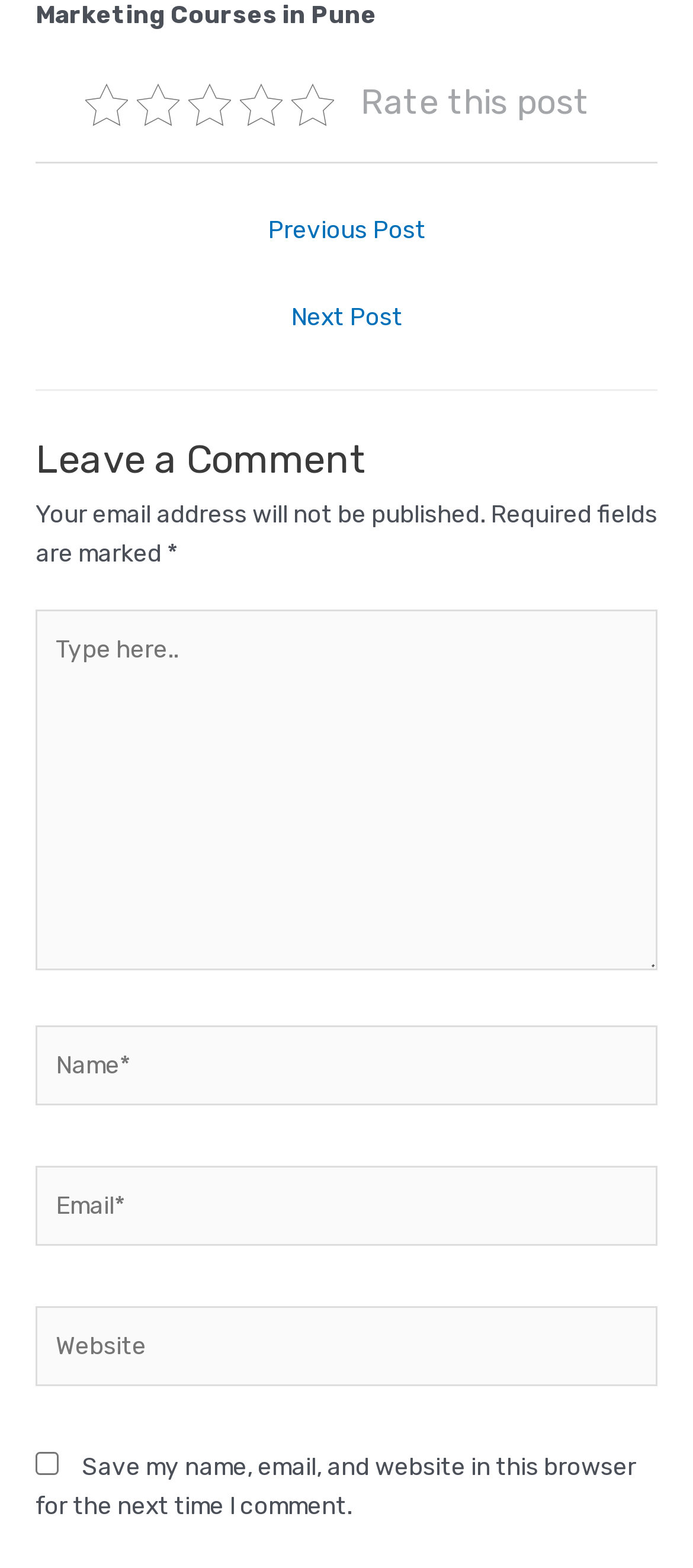How many text fields are required to leave a comment?
Please give a detailed answer to the question using the information shown in the image.

The webpage has three required text fields: 'Type here..' for the comment, 'Name*' for the commenter's name, and 'Email*' for the commenter's email. These fields are marked as required and have an asterisk symbol next to them.